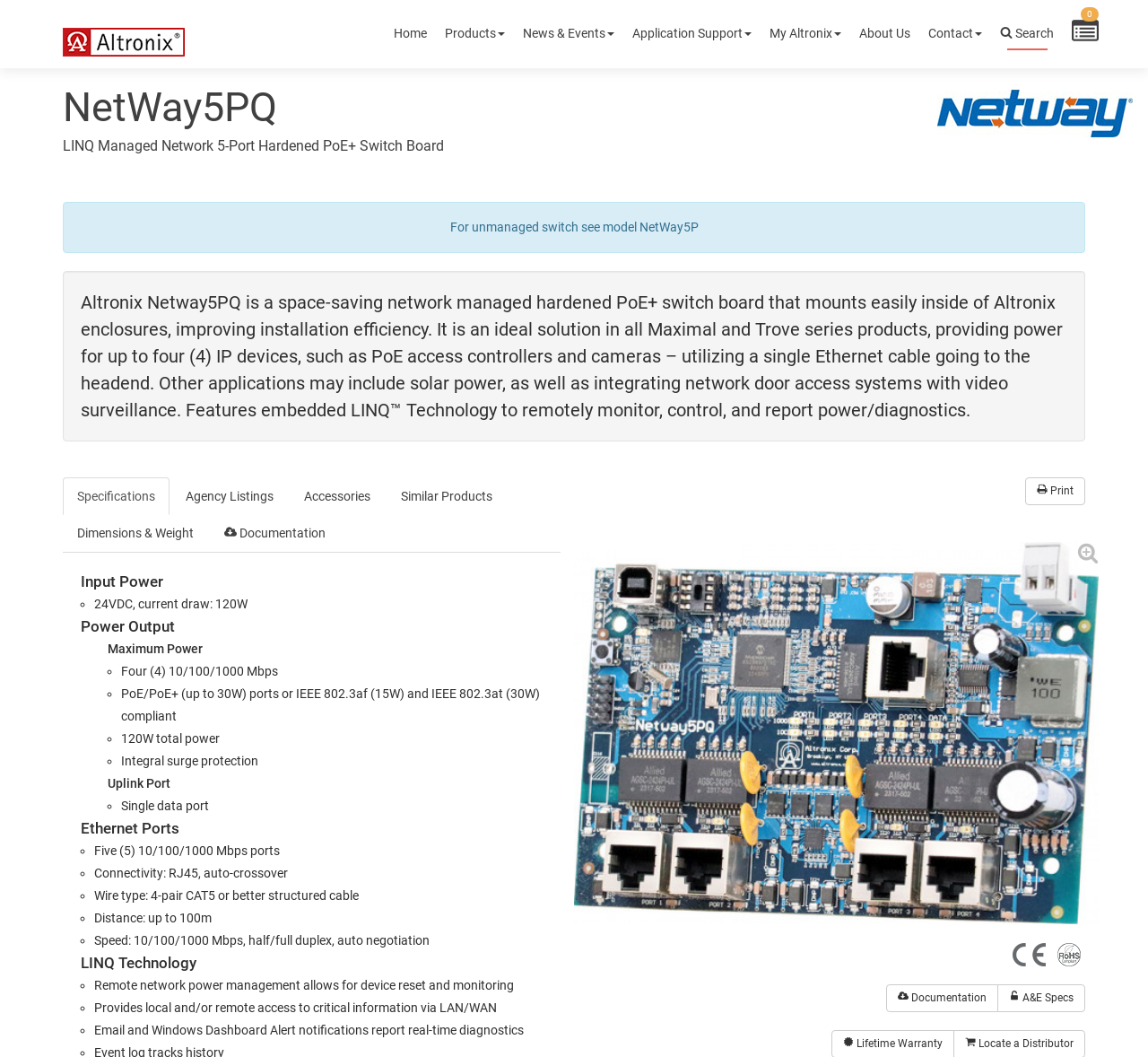How many Ethernet ports does the product have?
Answer the question with a single word or phrase, referring to the image.

Five